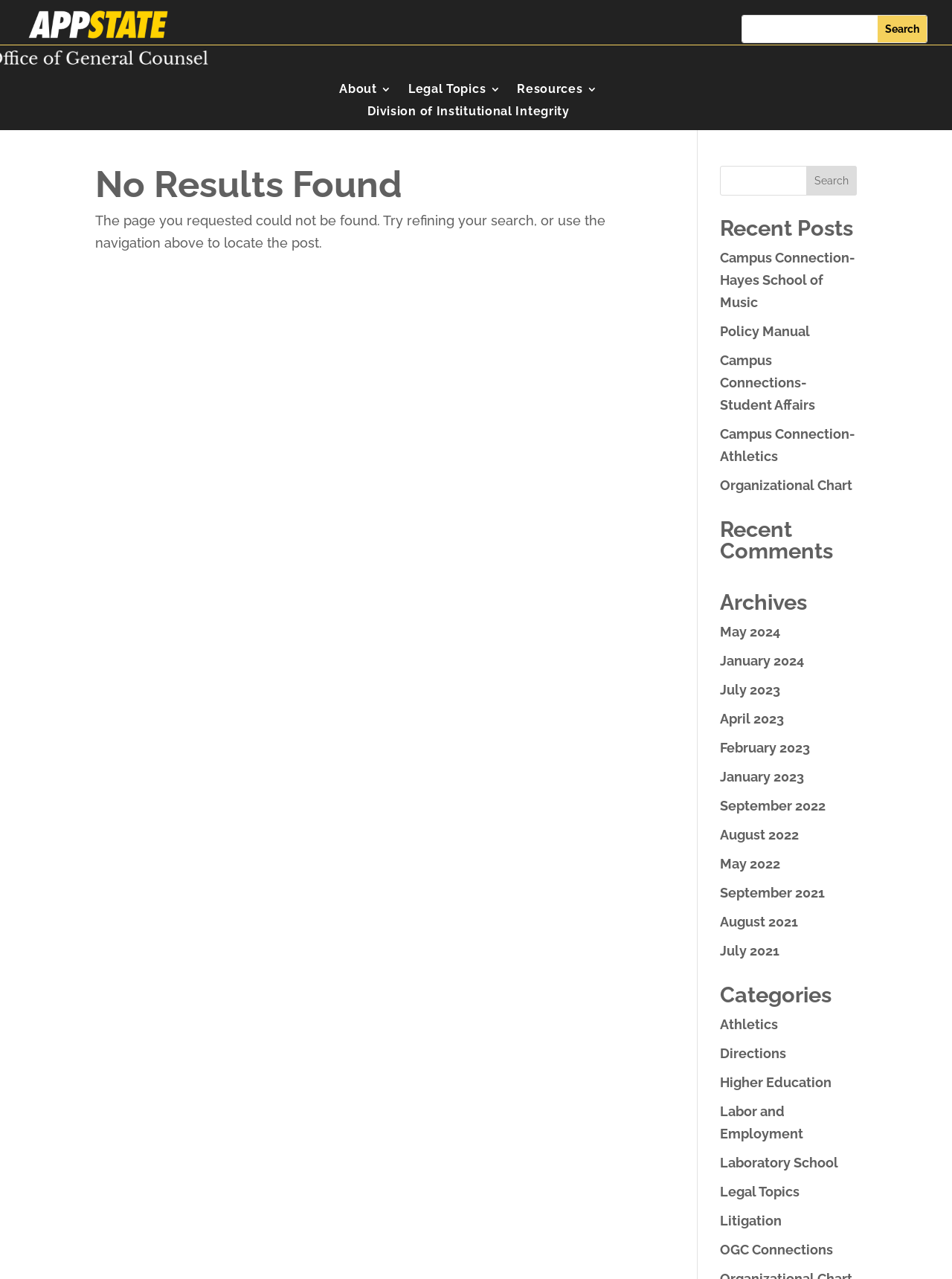What is the error message displayed on the webpage?
Kindly answer the question with as much detail as you can.

The error message displayed on the webpage is 'The page you requested could not be found. Try refining your search, or use the navigation above to locate the post.' This suggests that the user has entered an invalid URL or the page does not exist.